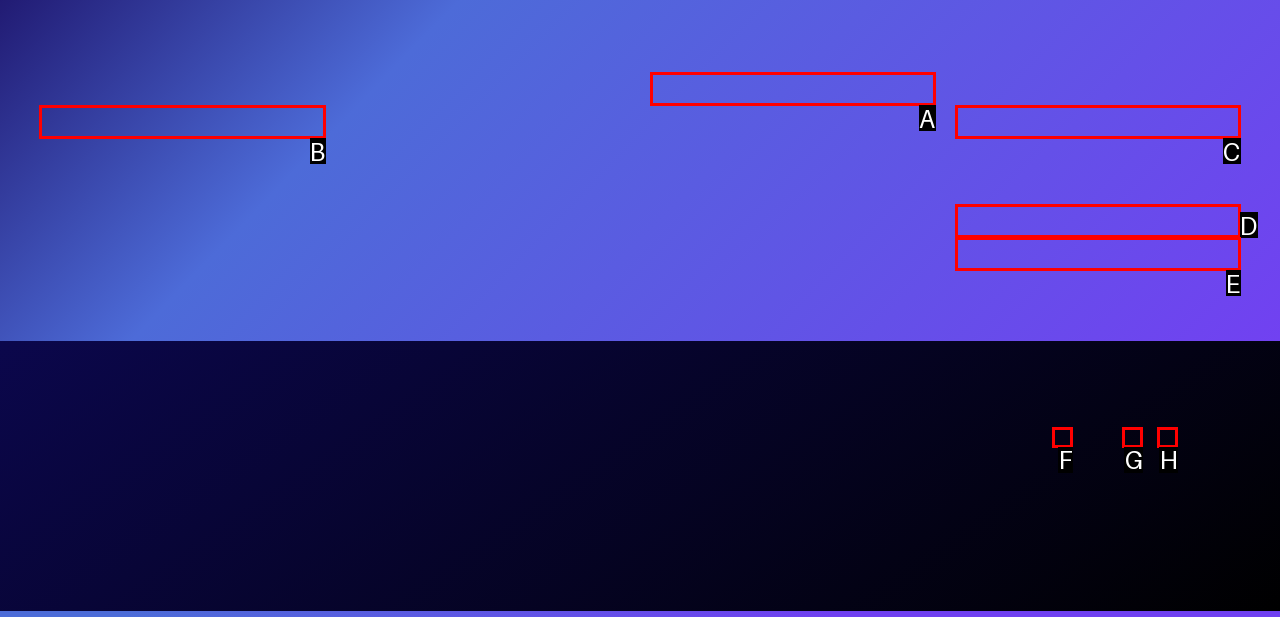Identify the letter of the UI element I need to click to carry out the following instruction: Submit ICO

B